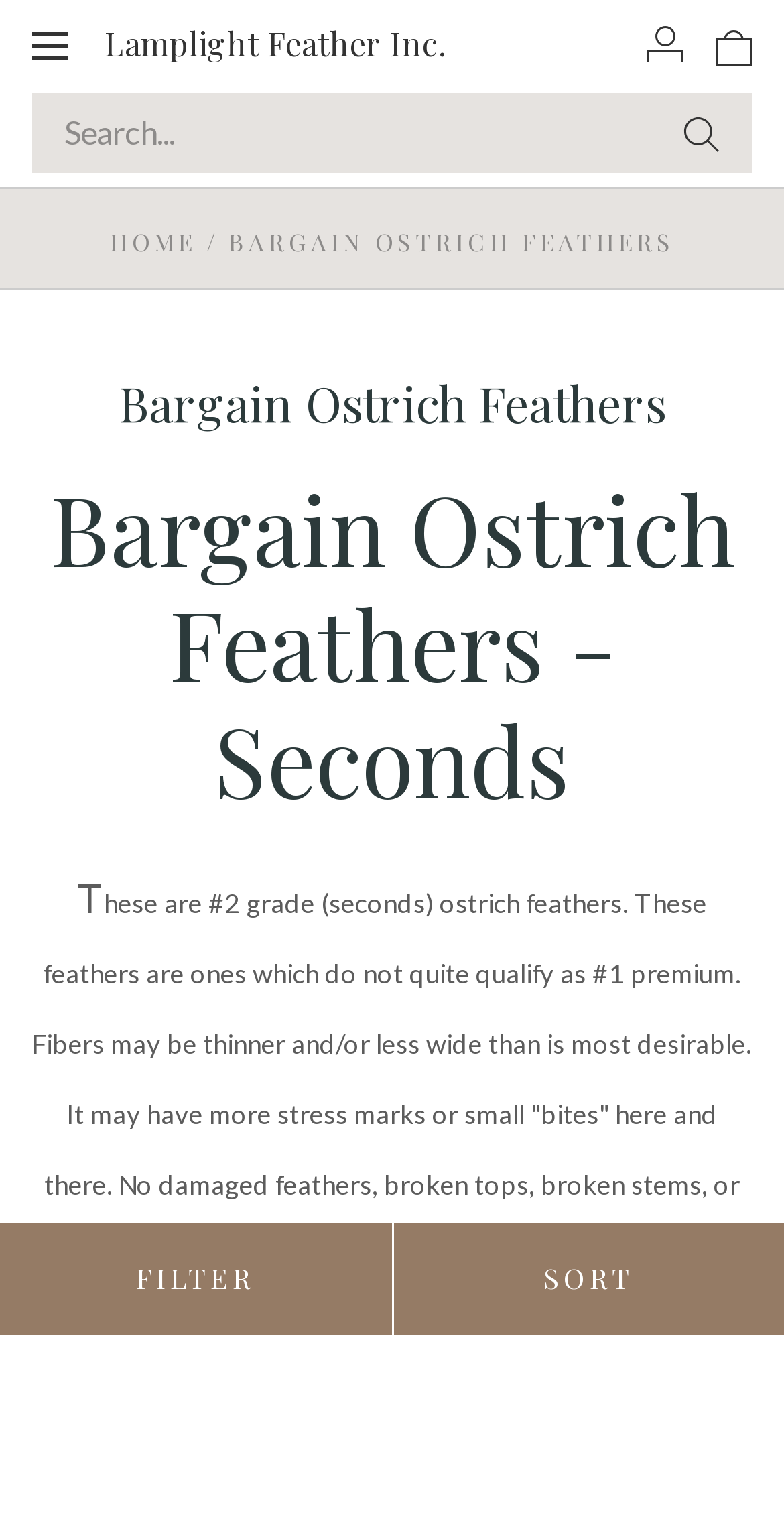Find the bounding box coordinates corresponding to the UI element with the description: "Toggle navigation". The coordinates should be formatted as [left, top, right, bottom], with values as floats between 0 and 1.

[0.041, 0.022, 0.087, 0.038]